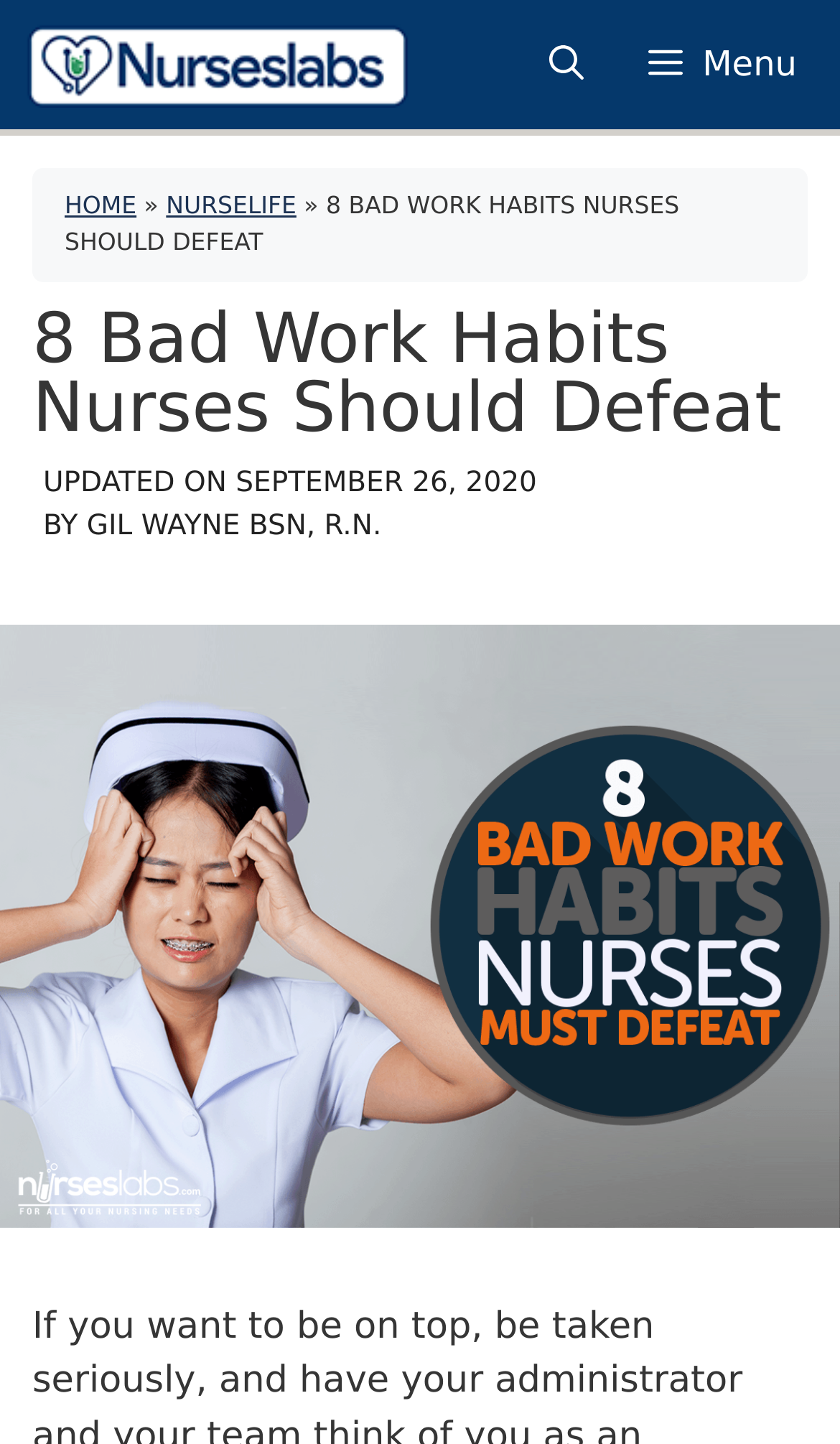Identify the coordinates of the bounding box for the element described below: "Menu". Return the coordinates as four float numbers between 0 and 1: [left, top, right, bottom].

[0.733, 0.0, 1.0, 0.09]